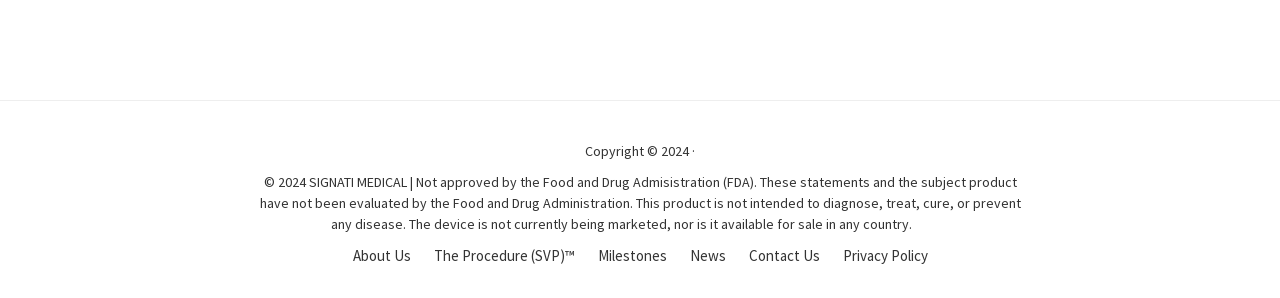What is the copyright year?
Look at the image and respond with a one-word or short-phrase answer.

2024